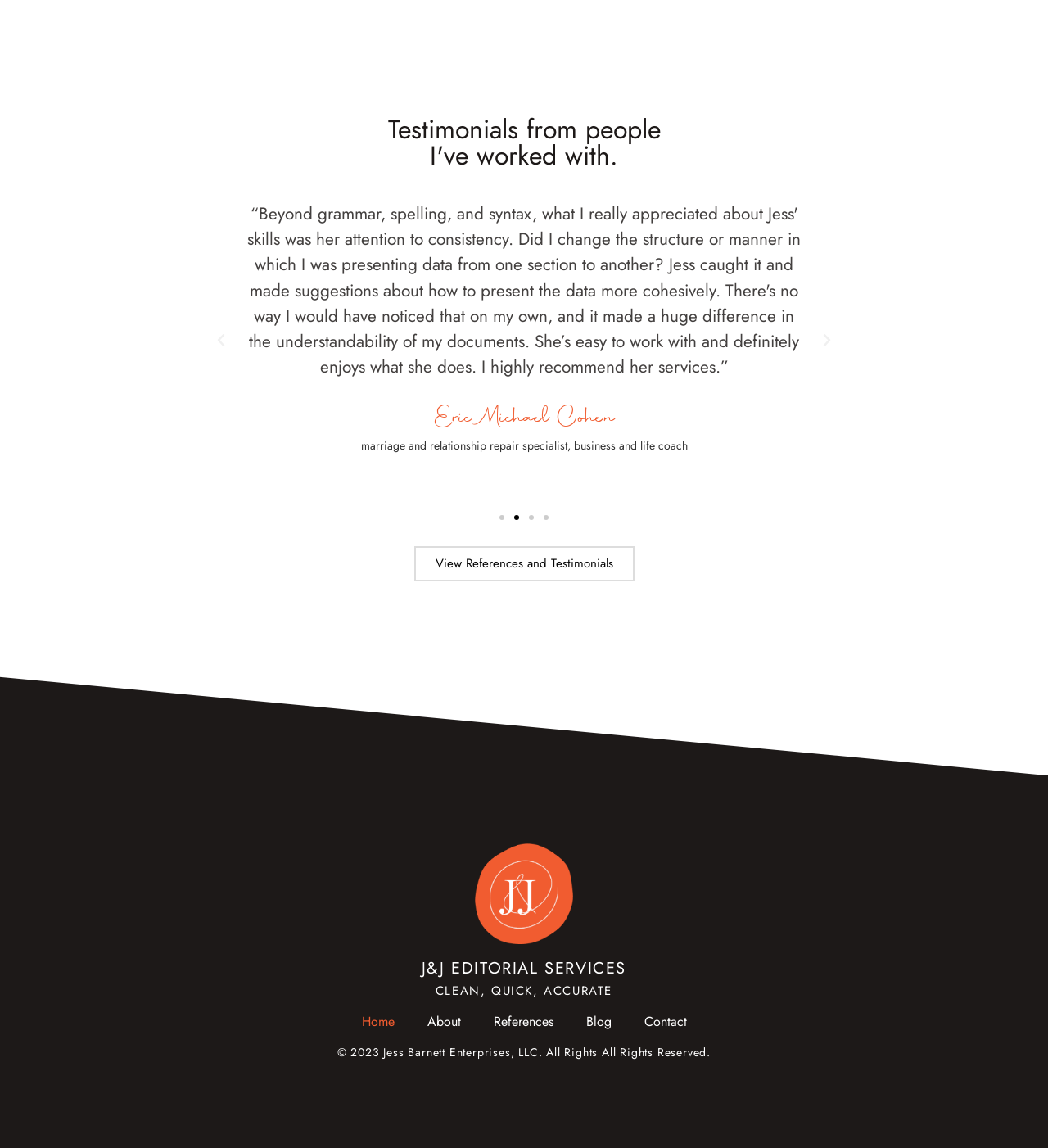Indicate the bounding box coordinates of the element that needs to be clicked to satisfy the following instruction: "Read about the services". The coordinates should be four float numbers between 0 and 1, i.e., [left, top, right, bottom].

[0.402, 0.833, 0.598, 0.854]